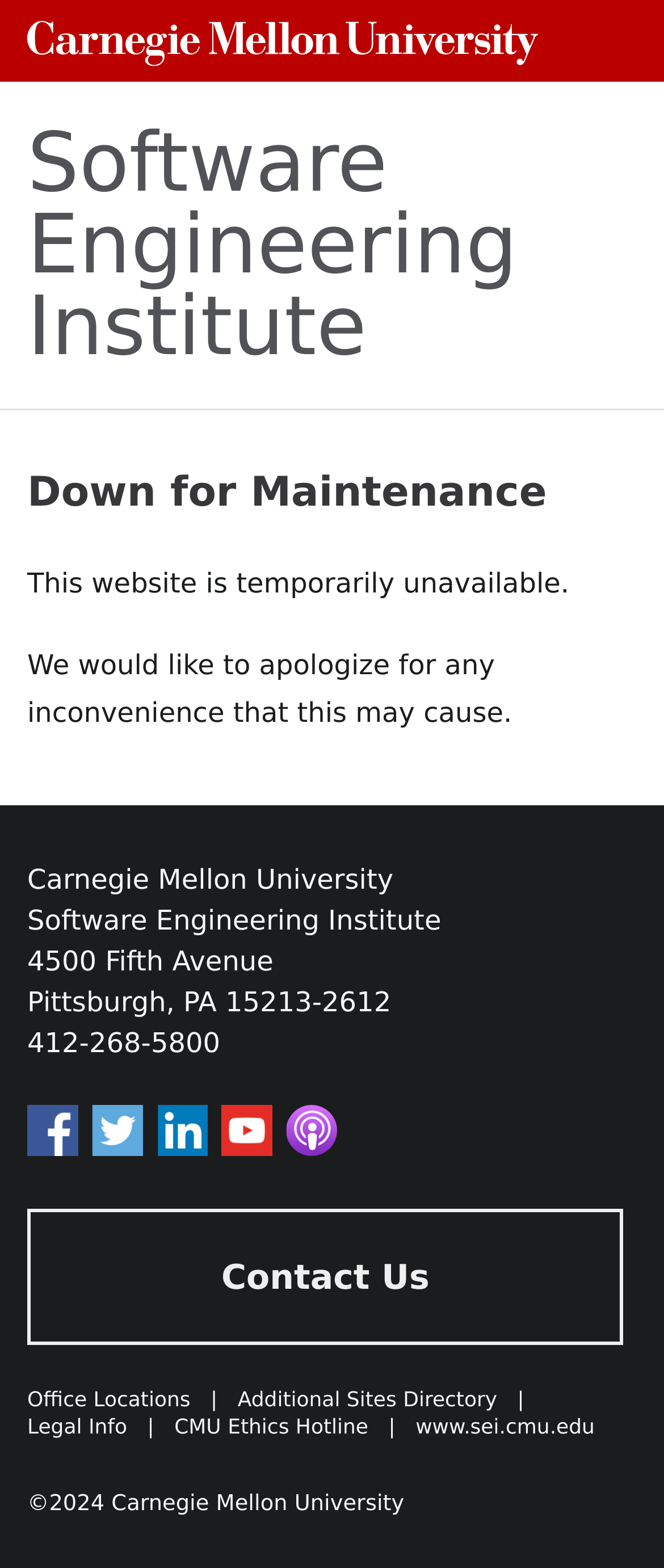From the element description: "CMU Ethics Hotline", extract the bounding box coordinates of the UI element. The coordinates should be expressed as four float numbers between 0 and 1, in the order [left, top, right, bottom].

[0.263, 0.902, 0.555, 0.917]